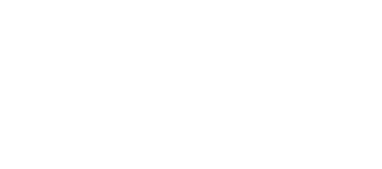Create a detailed narrative of what is happening in the image.

The image titled "UNDERSTANDING INVESTMENT HOLDING COMPANIES" complements an article that explores the nuances of investment holding companies, including their structure, benefits, and implications for investors. This visual is likely designed to engage readers and provide a thematic representation of the content, which aims to clarify complex financial concepts. The article itself is part of a series of financial discussions, with the option to read more about this specific topic through links provided in the layout. The content is dated May 11, 2024, suggesting it offers contemporary insights into investment strategies and holding companies' roles in financial portfolios. Overall, the image serves as a visual gateway to understanding vital concepts in the realm of finance and investment.